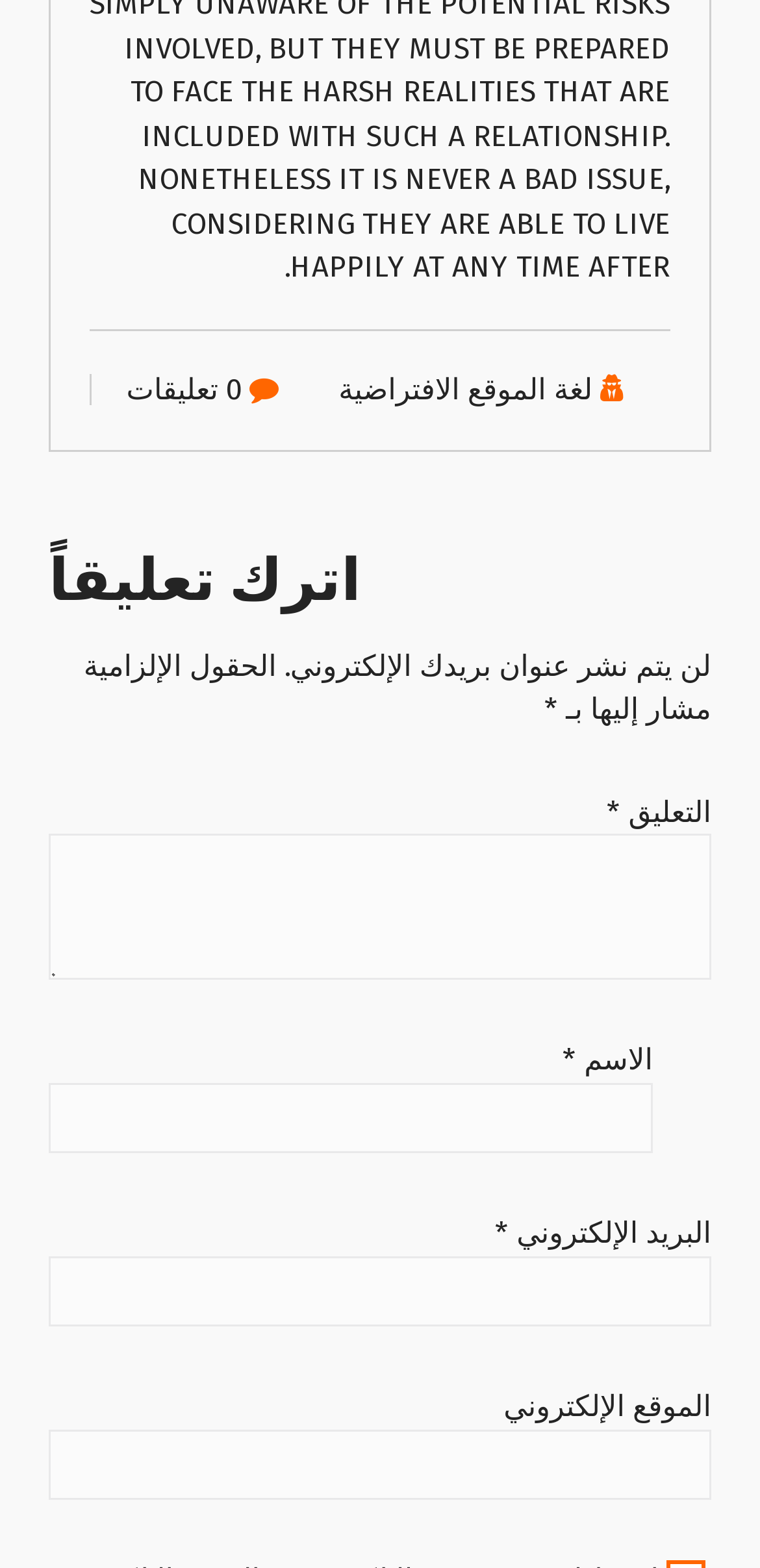Is the 'الموقع الإلكتروني' field required?
Refer to the image and provide a one-word or short phrase answer.

No